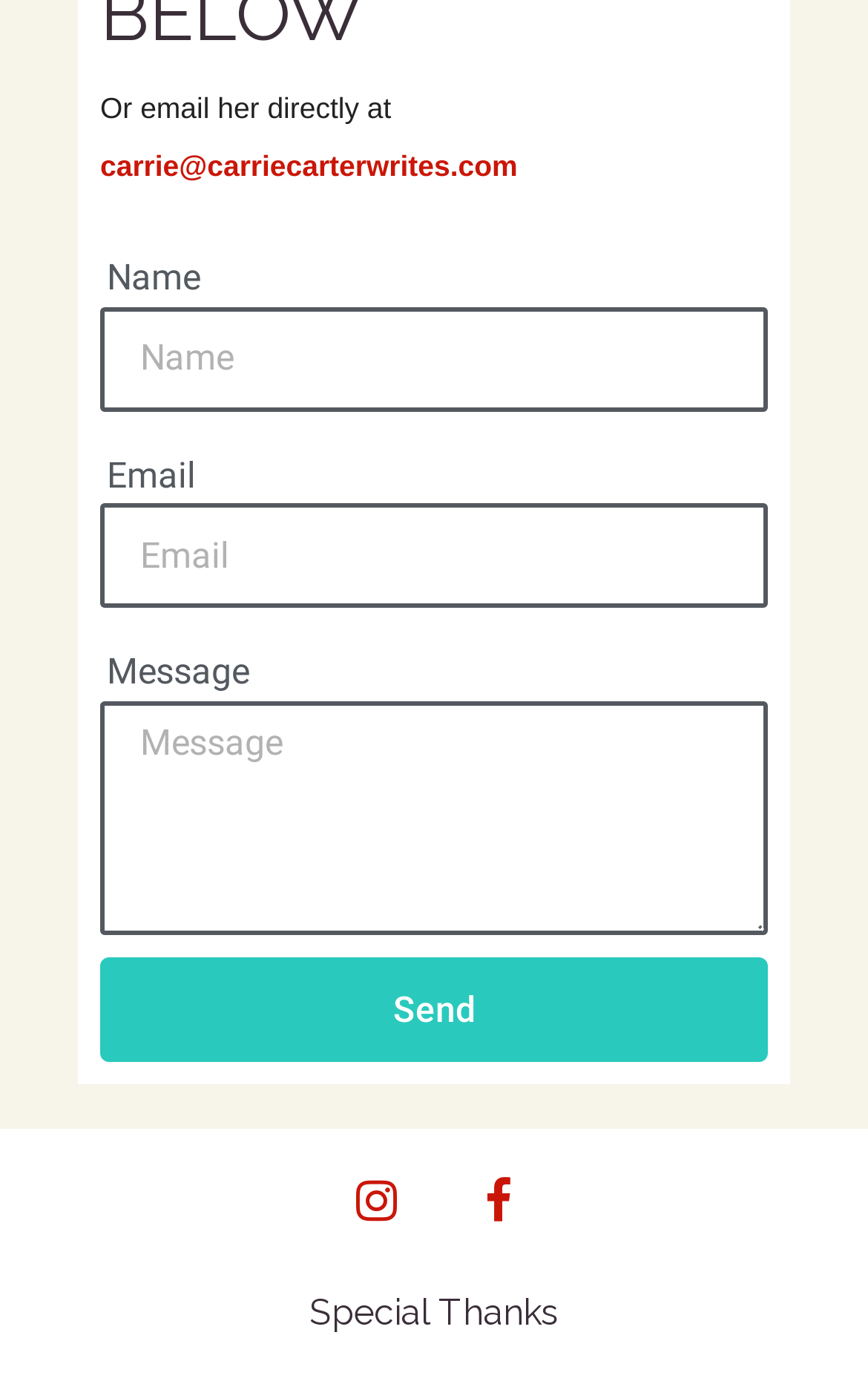Find the bounding box coordinates of the element to click in order to complete this instruction: "Click the Send button". The bounding box coordinates must be four float numbers between 0 and 1, denoted as [left, top, right, bottom].

[0.115, 0.691, 0.885, 0.766]